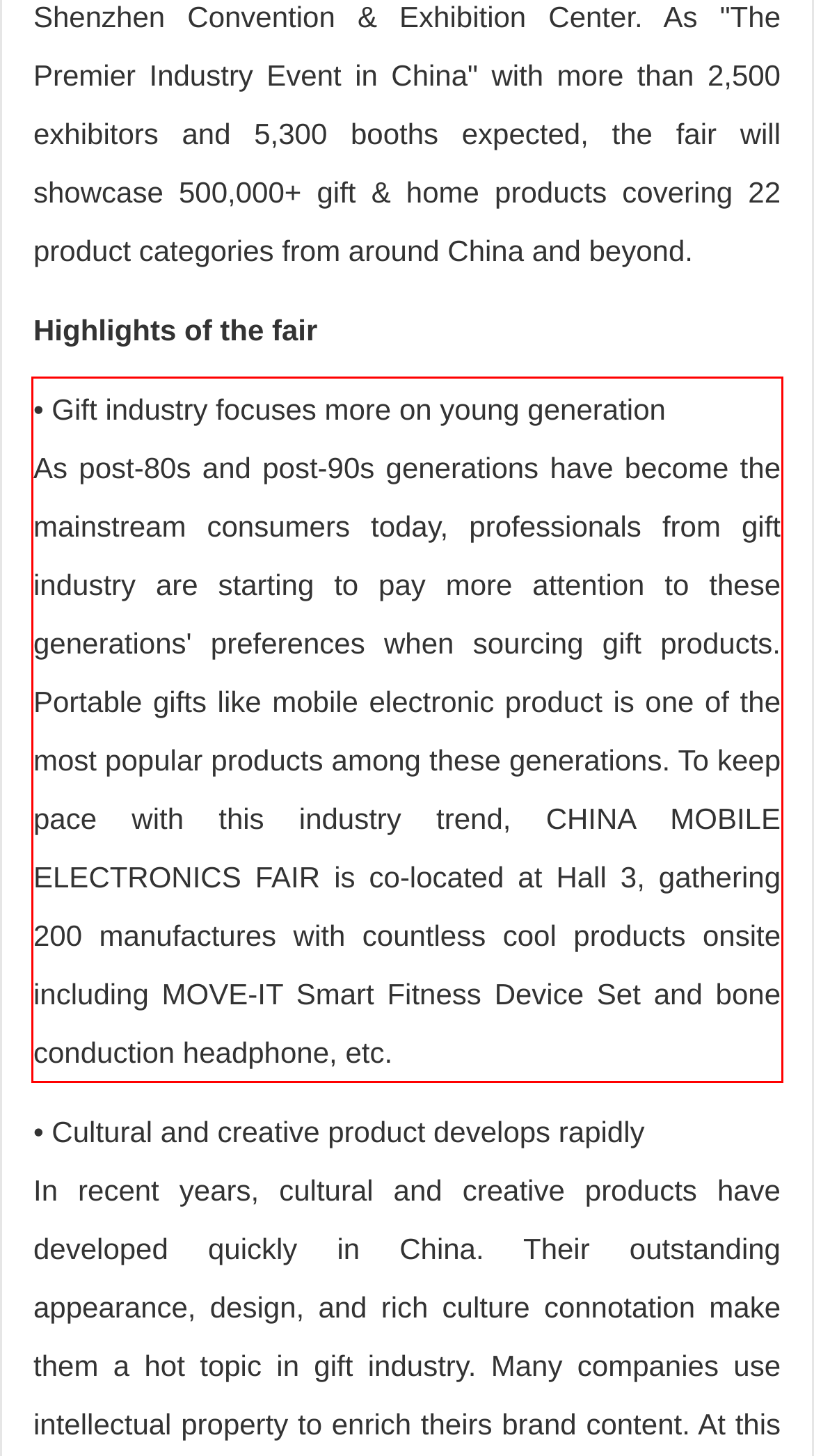You are looking at a screenshot of a webpage with a red rectangle bounding box. Use OCR to identify and extract the text content found inside this red bounding box.

• Gift industry focuses more on young generation As post-80s and post-90s generations have become the mainstream consumers today, professionals from gift industry are starting to pay more attention to these generations' preferences when sourcing gift products. Portable gifts like mobile electronic product is one of the most popular products among these generations. To keep pace with this industry trend, CHINA MOBILE ELECTRONICS FAIR is co-located at Hall 3, gathering 200 manufactures with countless cool products onsite including MOVE-IT Smart Fitness Device Set and bone conduction headphone, etc.